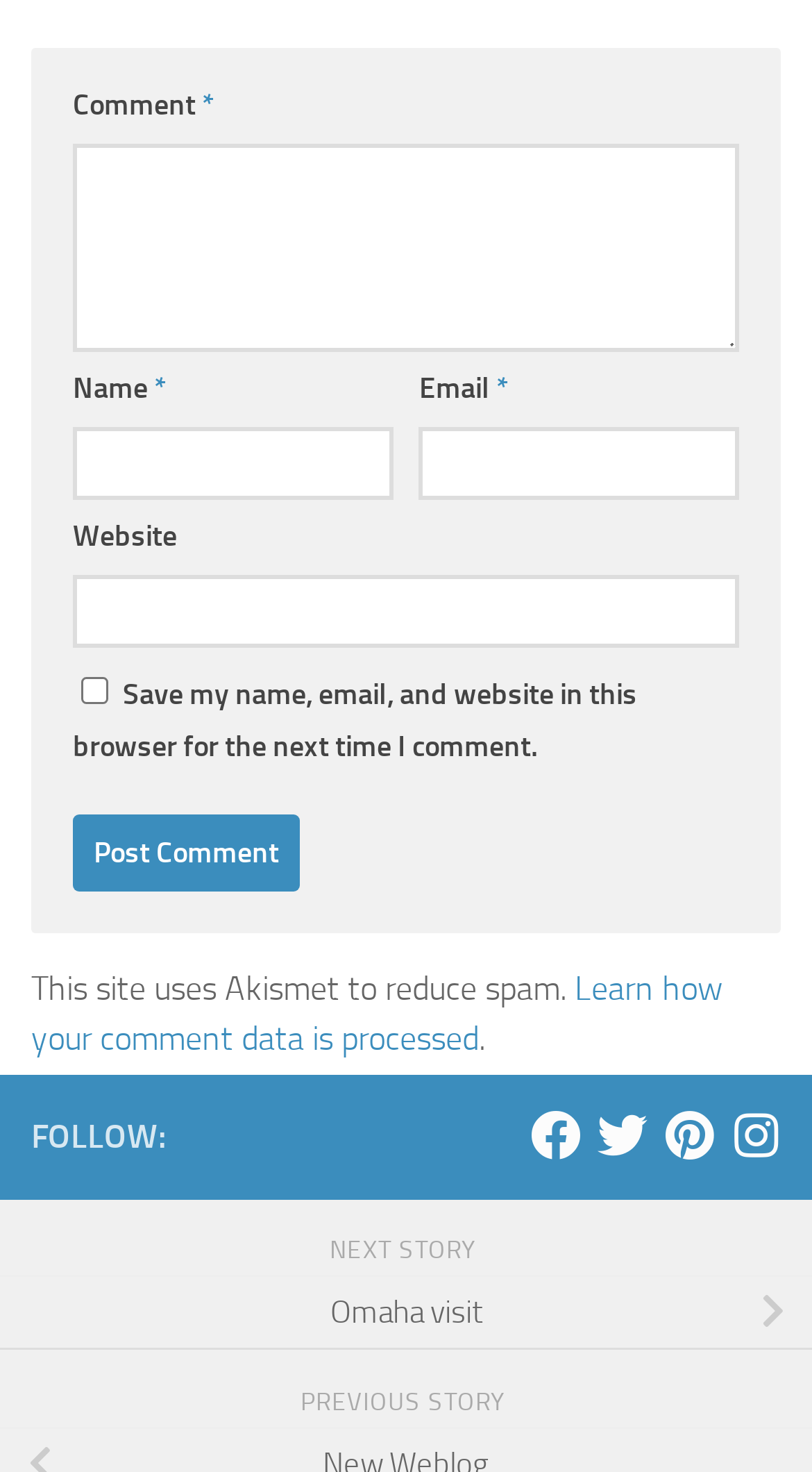Provide the bounding box coordinates of the HTML element this sentence describes: "parent_node: Website name="url"". The bounding box coordinates consist of four float numbers between 0 and 1, i.e., [left, top, right, bottom].

[0.09, 0.391, 0.91, 0.44]